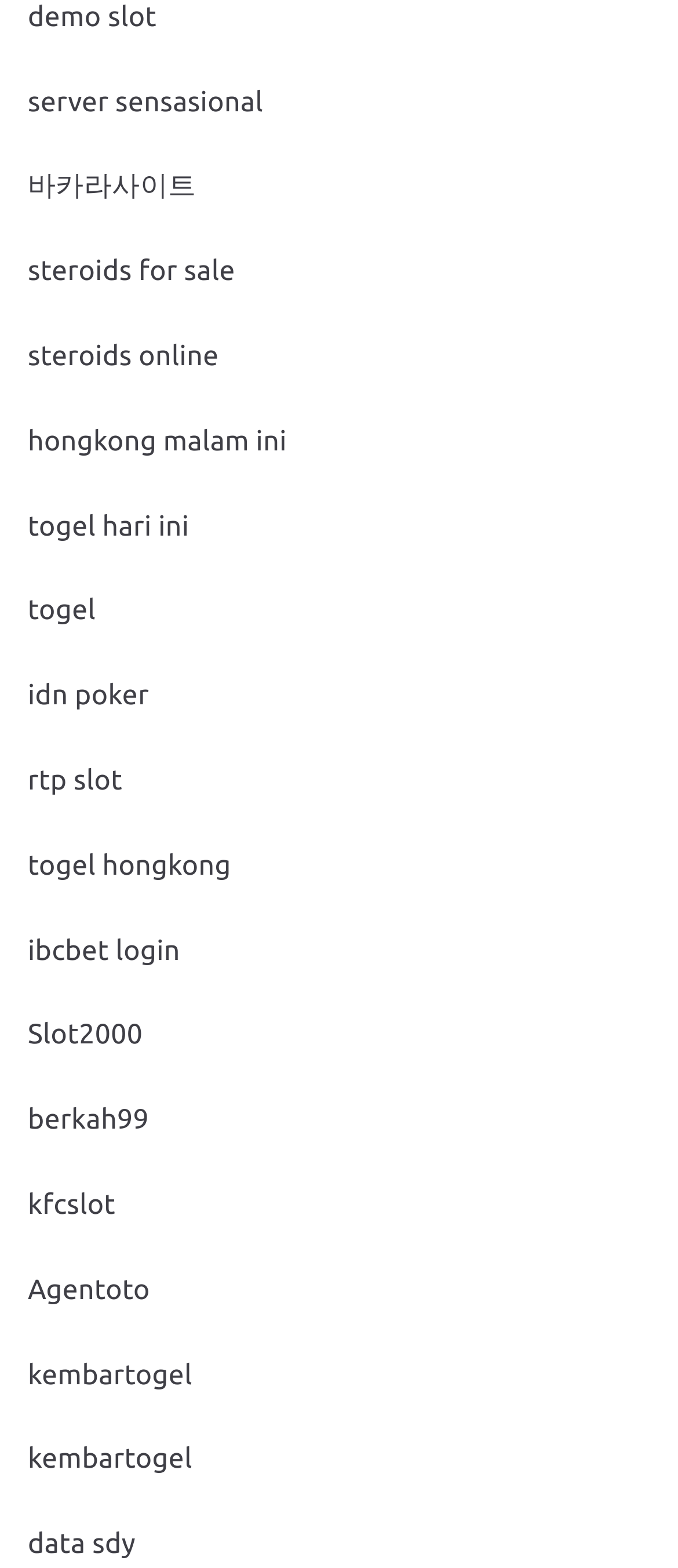Is the webpage organized in a specific order?
Could you give a comprehensive explanation in response to this question?

The links on the webpage do not appear to be organized in a specific order, such as alphabetical or categorical, as the text labels of the links do not follow a consistent pattern or grouping.